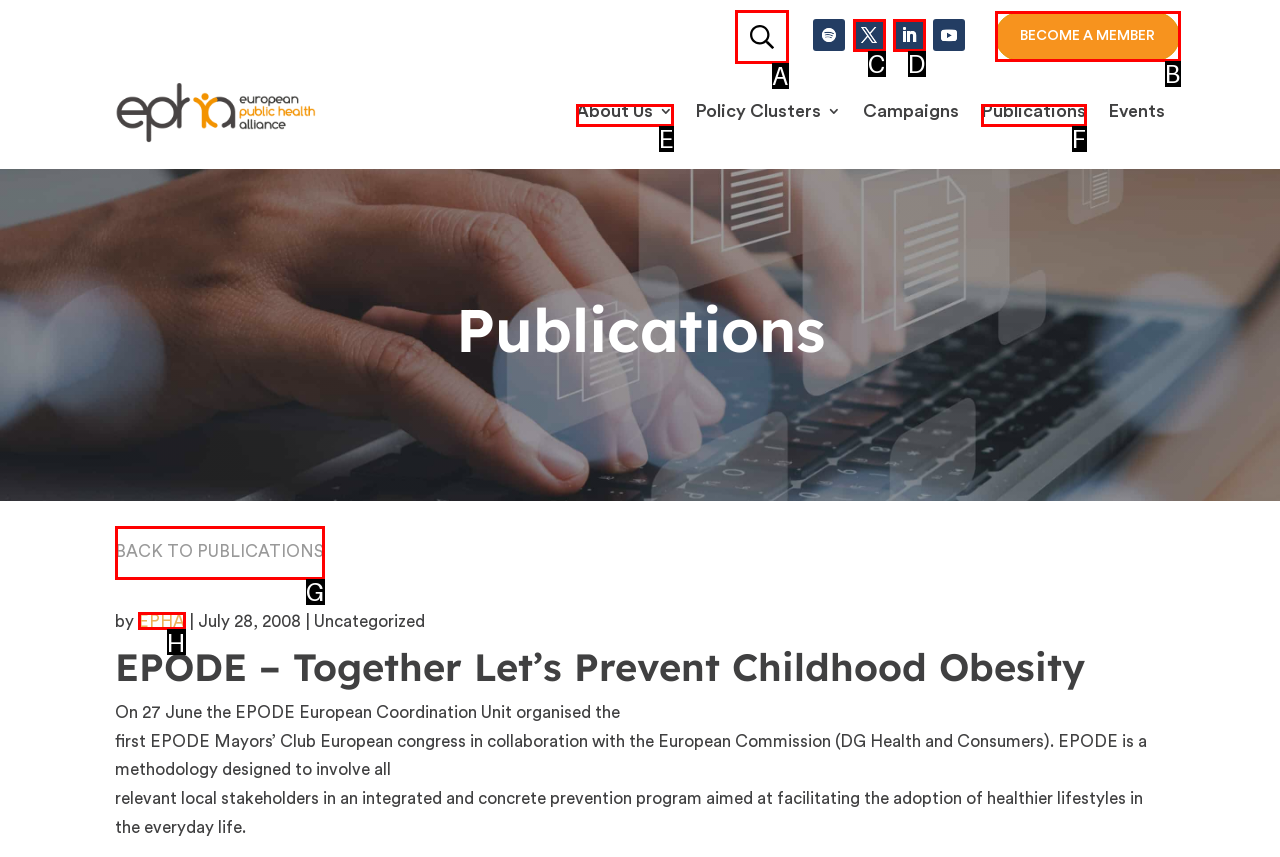Identify the HTML element that matches the description: Become a member. Provide the letter of the correct option from the choices.

B